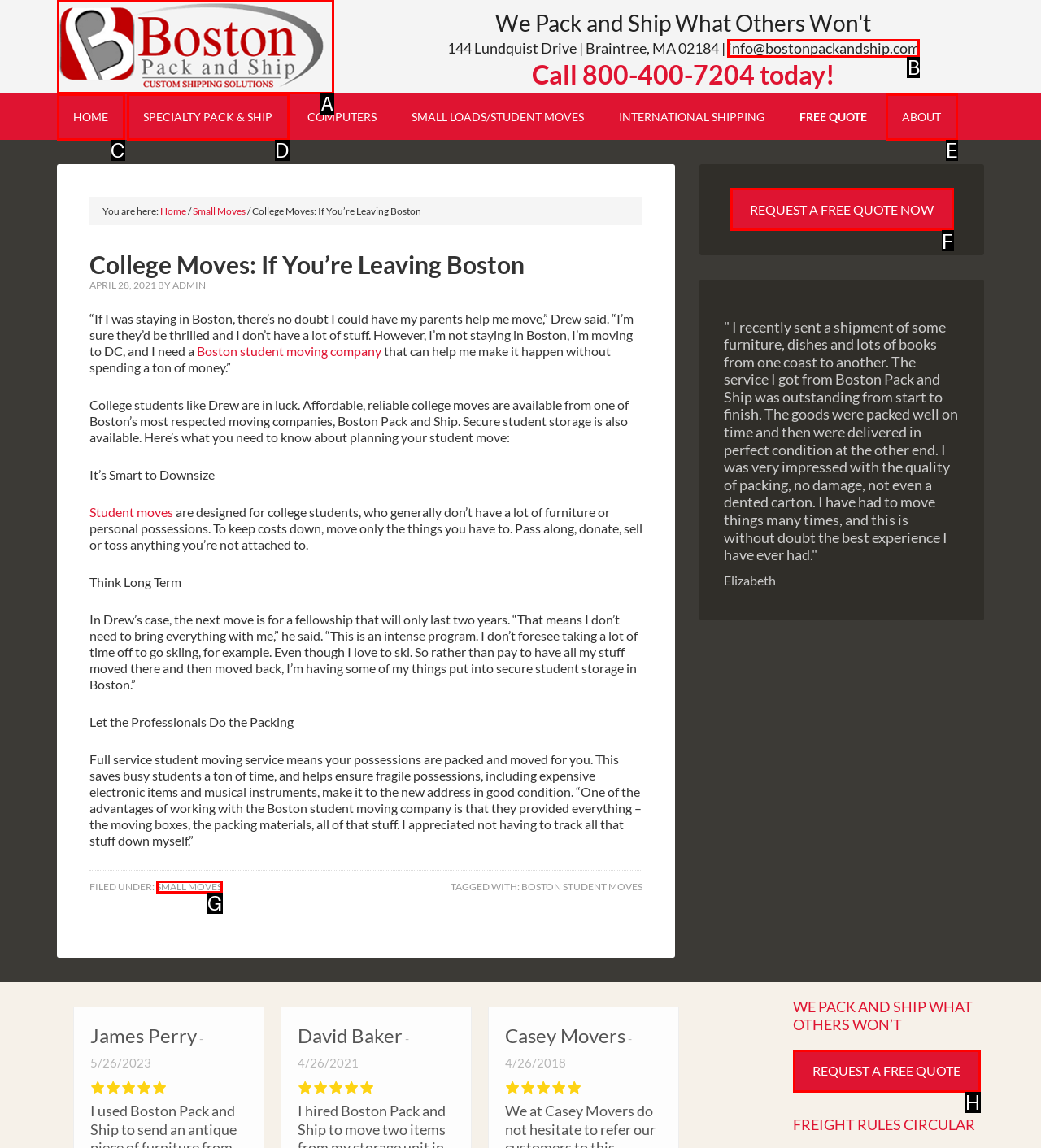Determine which option should be clicked to carry out this task: Click the 'REQUEST A FREE QUOTE NOW' button
State the letter of the correct choice from the provided options.

F